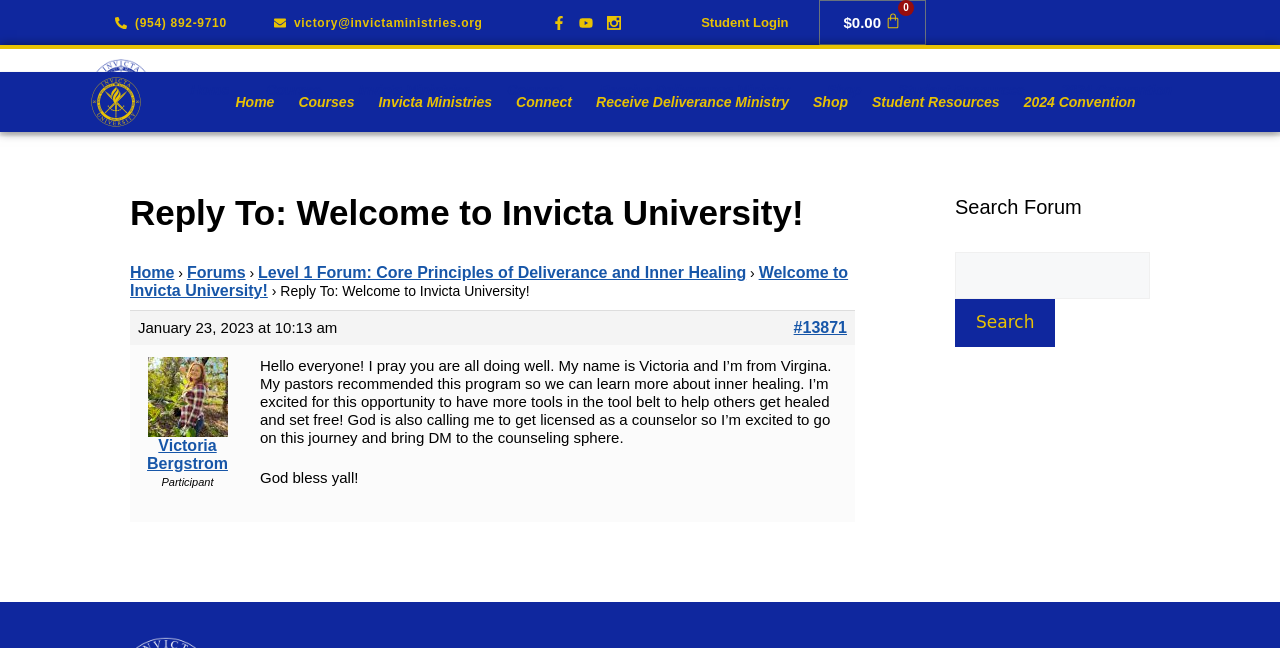What is the phone number on the top?
Using the information from the image, provide a comprehensive answer to the question.

I found the phone number by looking at the top section of the webpage, where there are several links and contact information. The phone number is (954) 892-9710, which is a link that can be clicked to make a call or send a message.